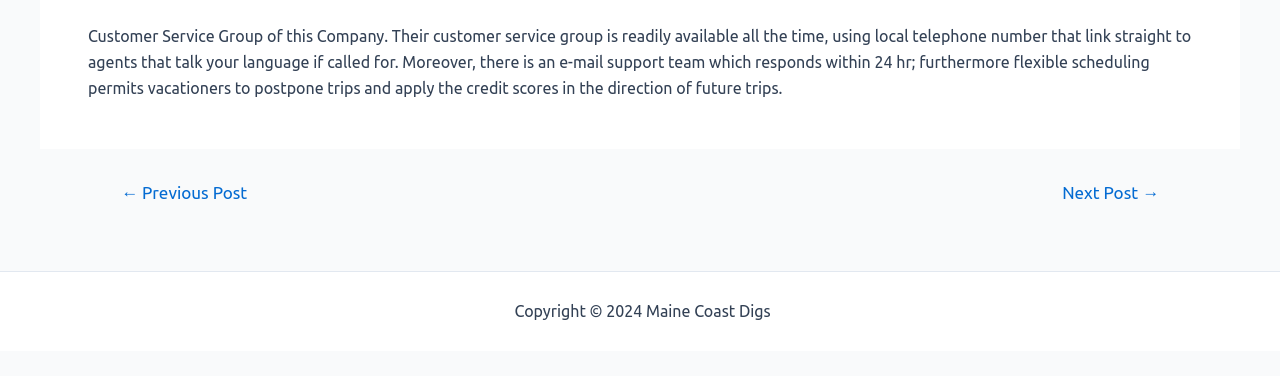Mark the bounding box of the element that matches the following description: "Next Post →".

[0.81, 0.49, 0.926, 0.535]